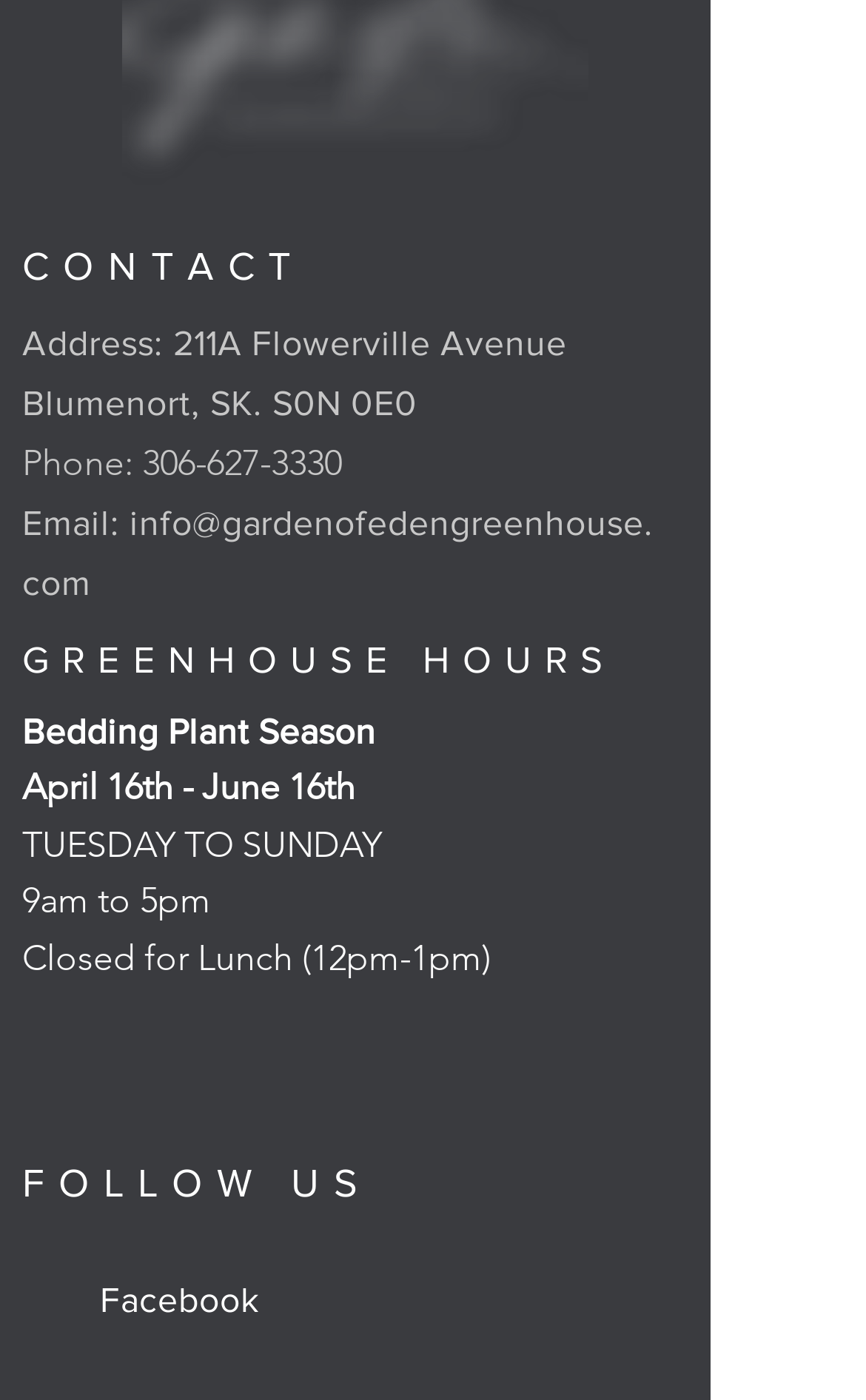Using the element description parent_node: DE EN aria-label="Menu", predict the bounding box coordinates for the UI element. Provide the coordinates in (top-left x, top-left y, bottom-right x, bottom-right y) format with values ranging from 0 to 1.

None